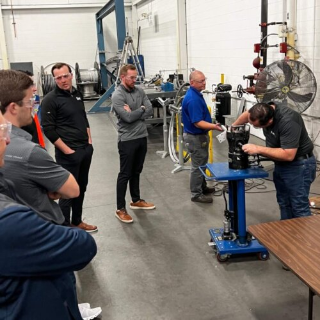Generate a descriptive account of all visible items and actions in the image.

The image depicts a professional training or demonstration session taking place in an industrial workshop. A group of individuals is gathered around a workbench where one person, seemingly focused on a task, is using specialized equipment. The participants appear engaged, with some observing closely and others discussing among themselves, indicating a collaborative learning environment. Machinery and tools are visible in the background, suggesting a setting that emphasizes hands-on experience and technical expertise. This scene likely reflects the operations of a manufacturer’s representative, showcasing their commitment to educating customers and partners about innovative products and services essential for industrial applications.